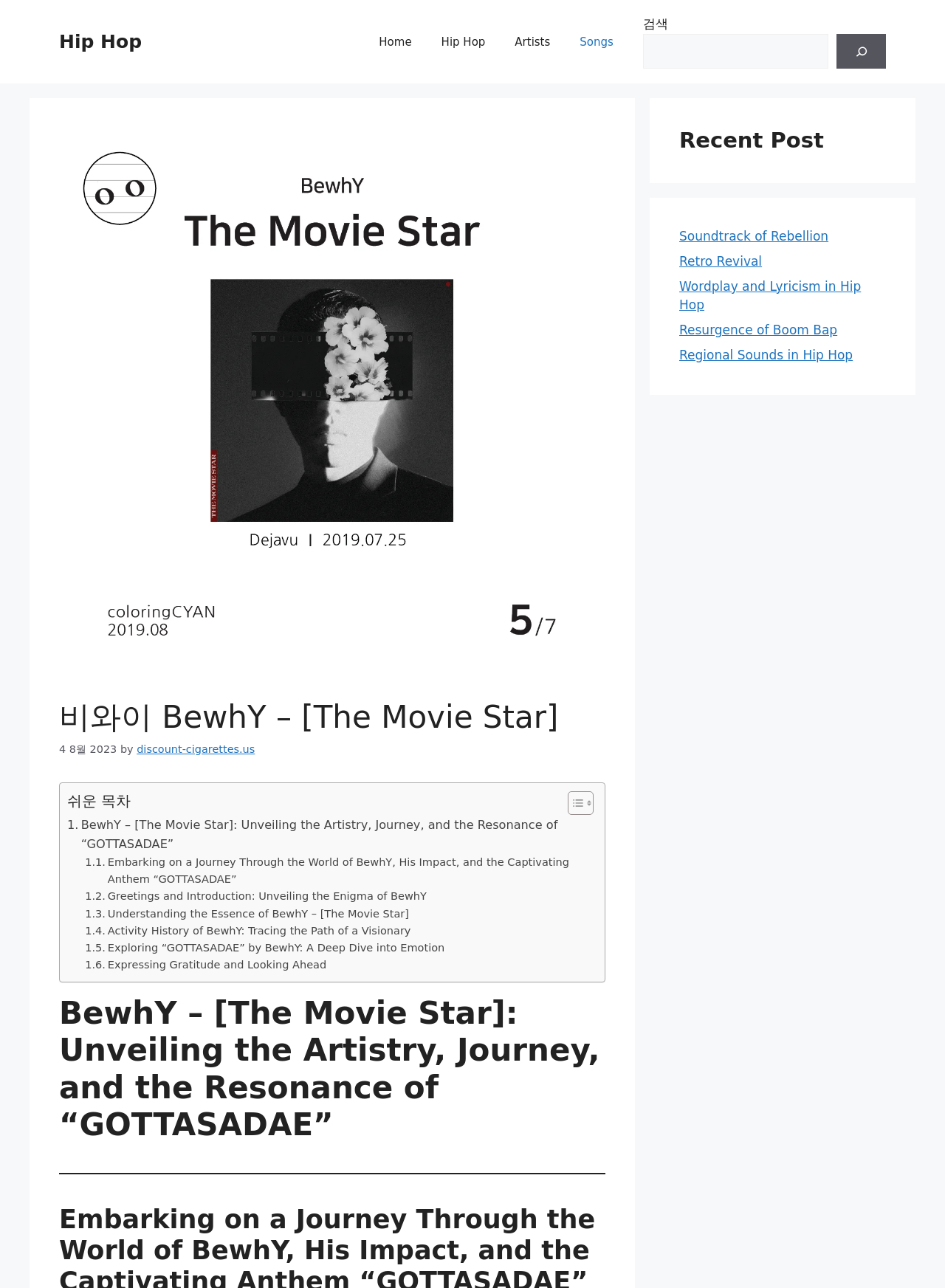Provide the bounding box coordinates of the UI element that matches the description: "Home".

[0.385, 0.015, 0.451, 0.05]